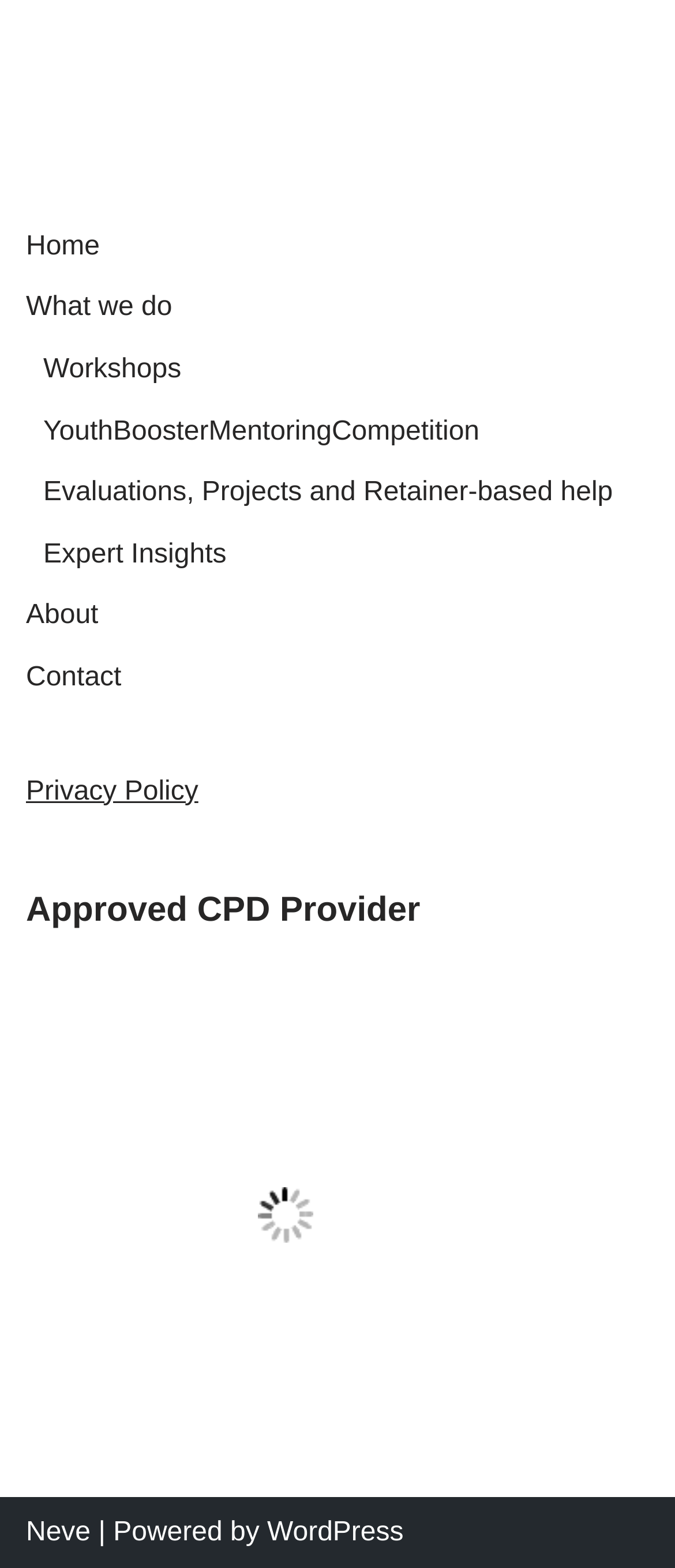What is the text above the 'Neve' link?
Using the image provided, answer with just one word or phrase.

Approved CPD Provider